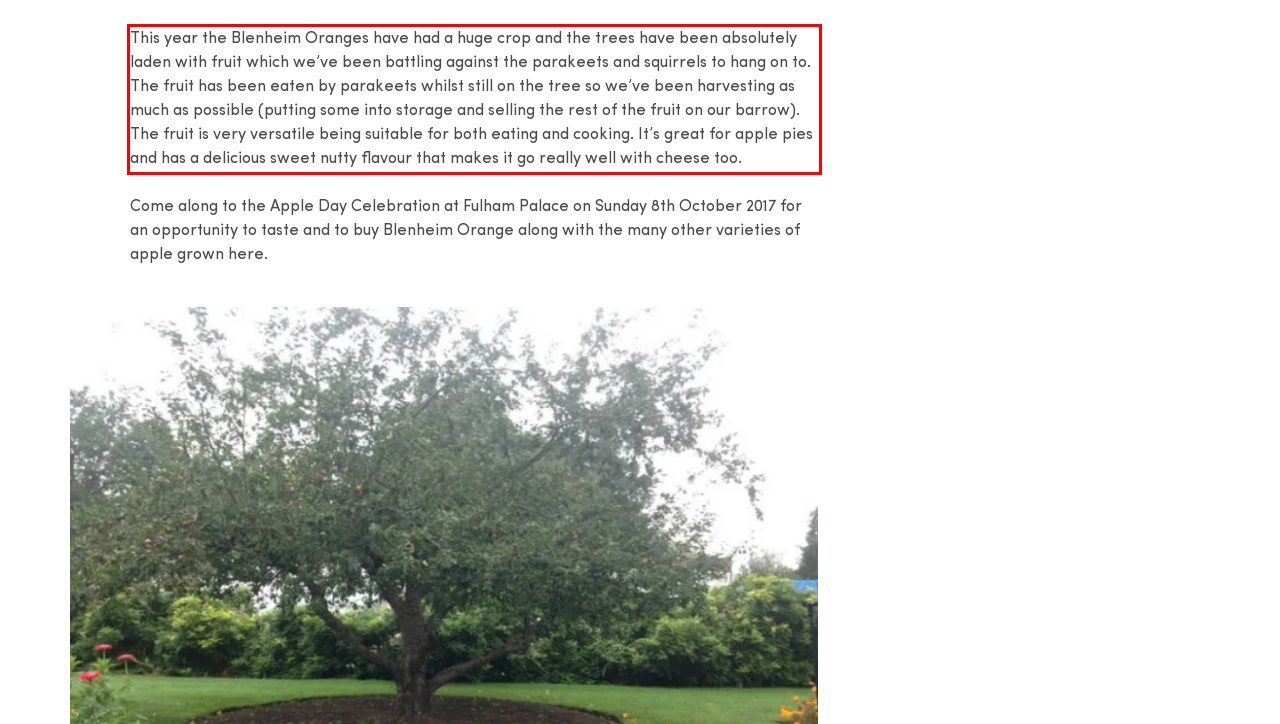Identify and extract the text within the red rectangle in the screenshot of the webpage.

This year the Blenheim Oranges have had a huge crop and the trees have been absolutely laden with fruit which we’ve been battling against the parakeets and squirrels to hang on to. The fruit has been eaten by parakeets whilst still on the tree so we’ve been harvesting as much as possible (putting some into storage and selling the rest of the fruit on our barrow). The fruit is very versatile being suitable for both eating and cooking. It’s great for apple pies and has a delicious sweet nutty flavour that makes it go really well with cheese too.